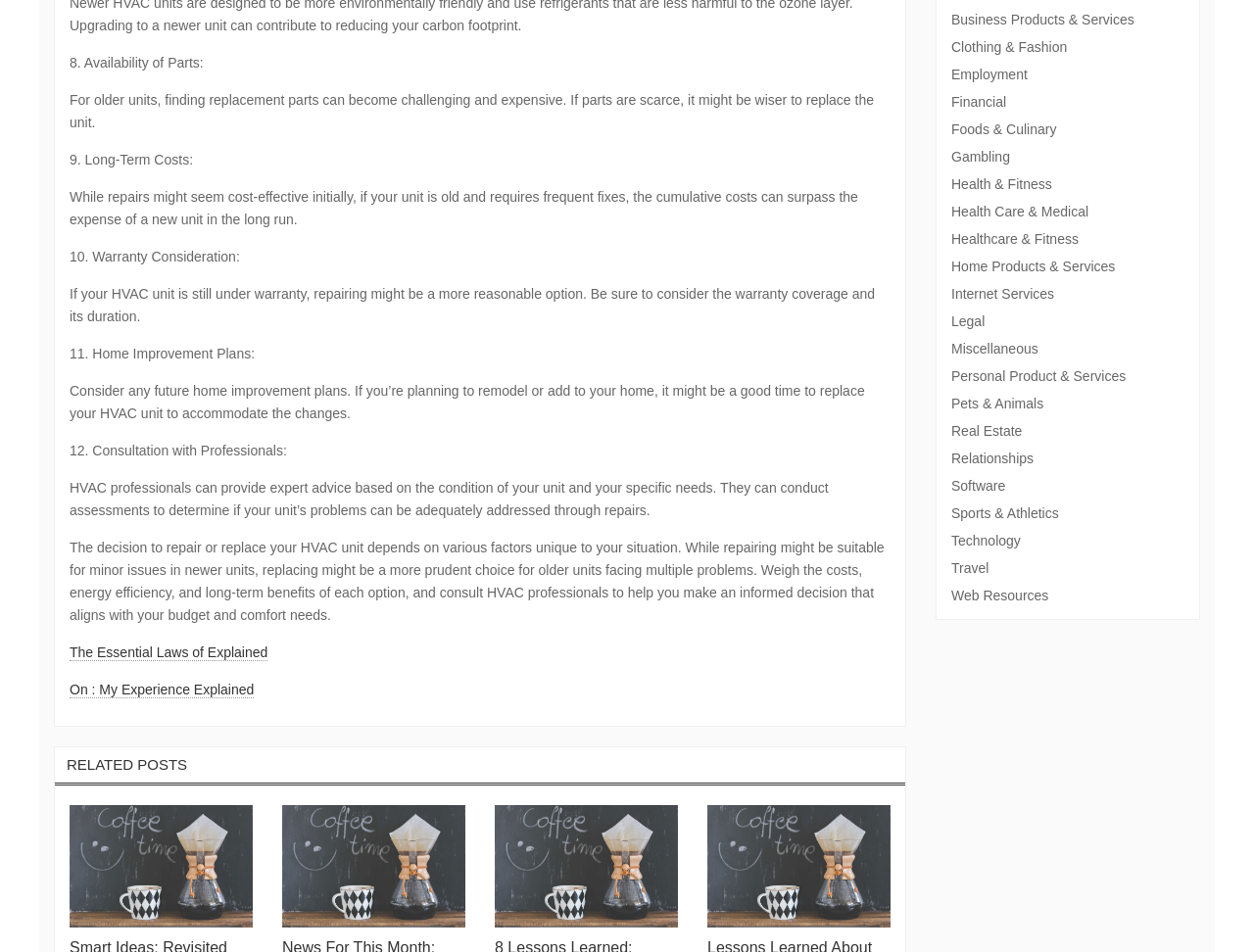Determine the bounding box coordinates of the section I need to click to execute the following instruction: "Click on 'Business Products & Services'". Provide the coordinates as four float numbers between 0 and 1, i.e., [left, top, right, bottom].

[0.759, 0.006, 0.945, 0.035]